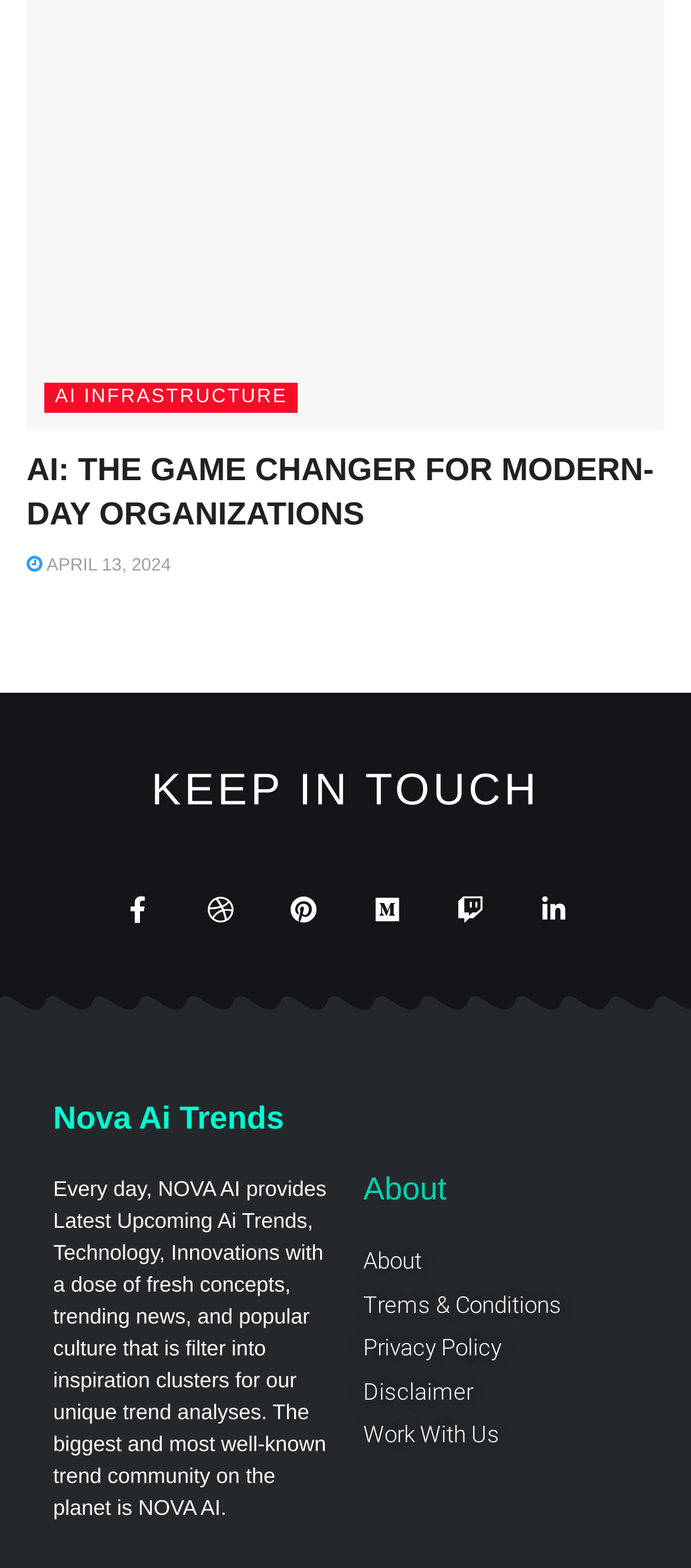Answer the question below in one word or phrase:
What is the topic of the main heading?

AI